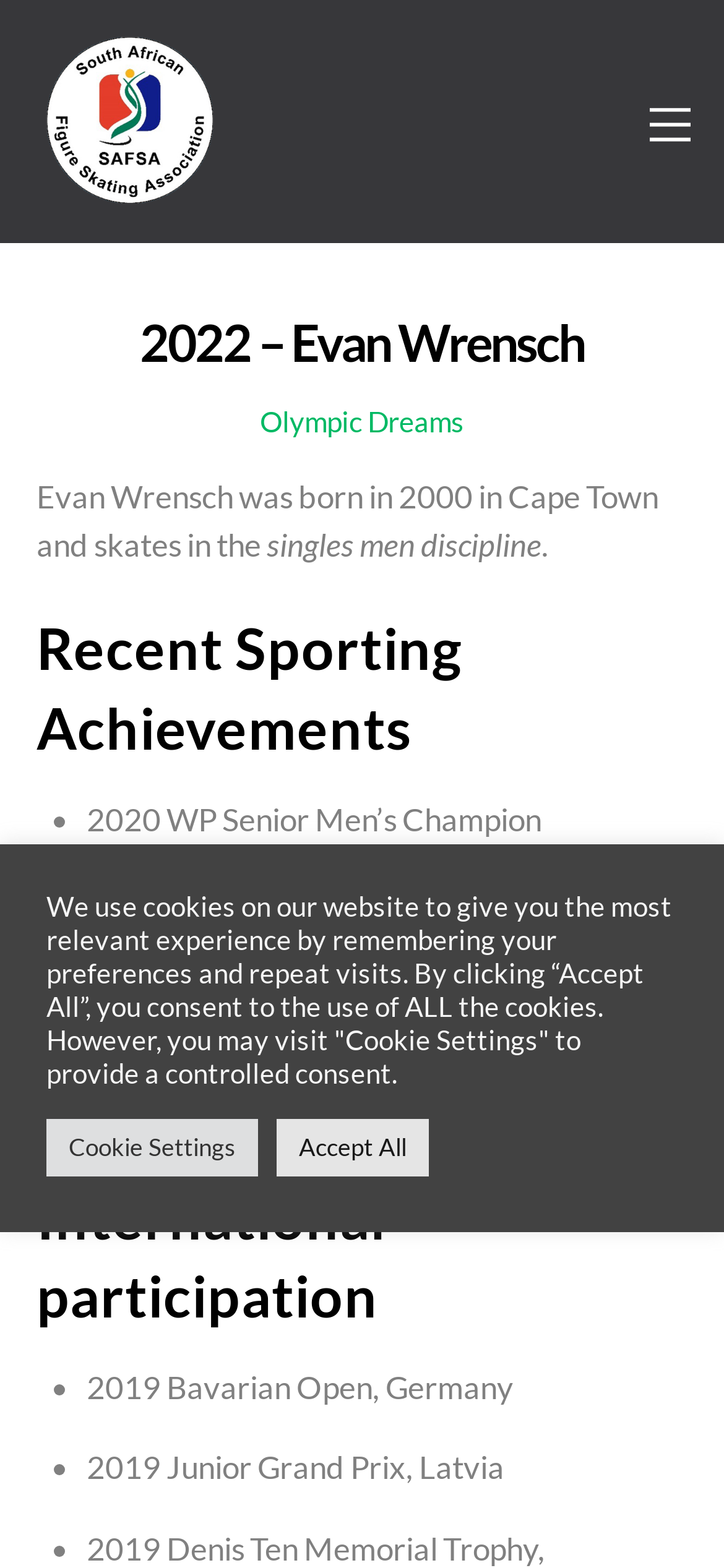Based on the image, provide a detailed response to the question:
What is the name of the organization associated with Evan Wrensch?

The answer can be found in the link element at the top of the page, which has the text 'SAFSA' and is likely the name of the organization associated with Evan Wrensch.